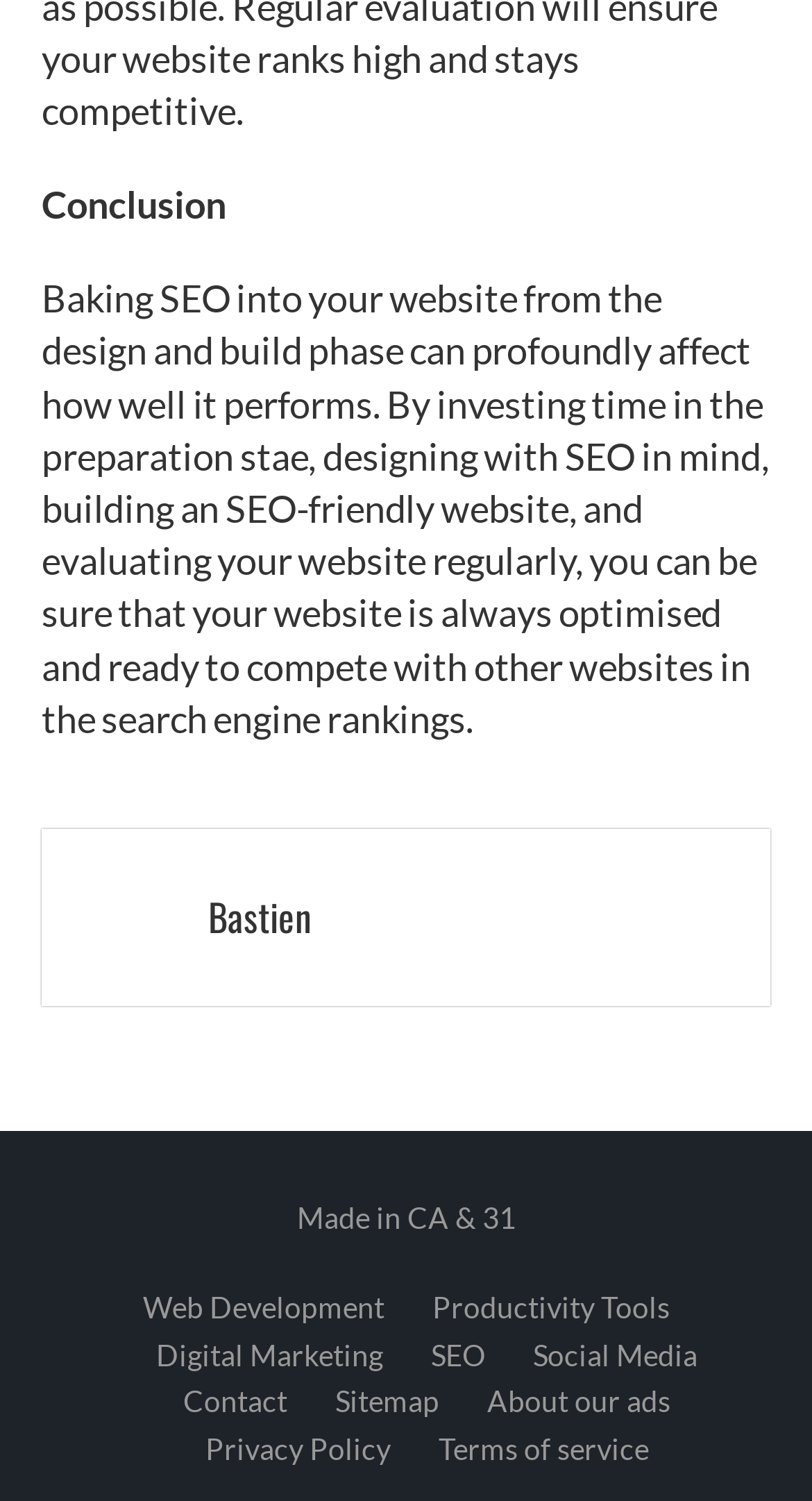Determine the bounding box coordinates for the area that needs to be clicked to fulfill this task: "Read about SEO". The coordinates must be given as four float numbers between 0 and 1, i.e., [left, top, right, bottom].

[0.531, 0.89, 0.597, 0.914]